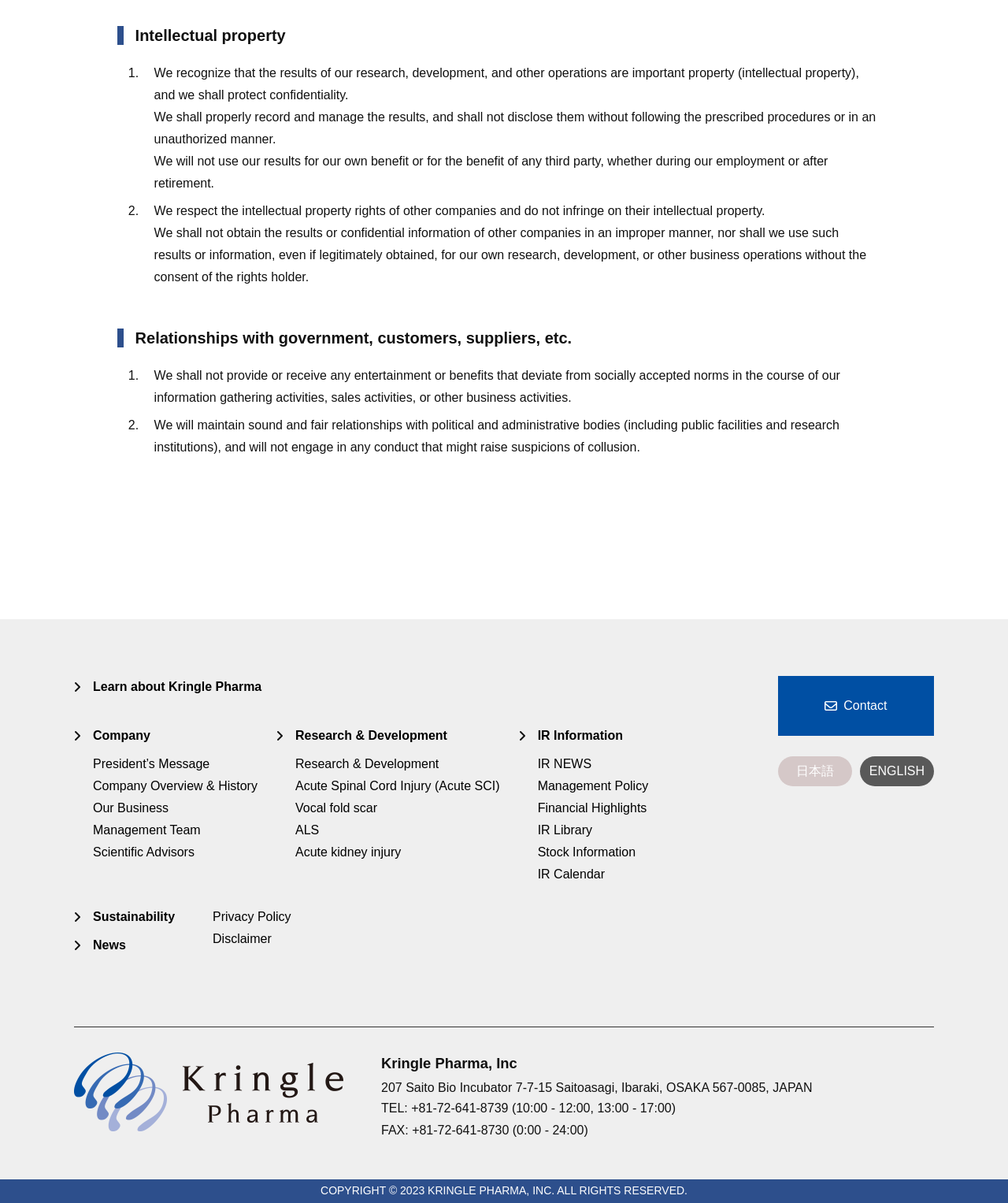Please determine the bounding box coordinates of the element to click in order to execute the following instruction: "Read Research & Development". The coordinates should be four float numbers between 0 and 1, specified as [left, top, right, bottom].

[0.293, 0.606, 0.444, 0.617]